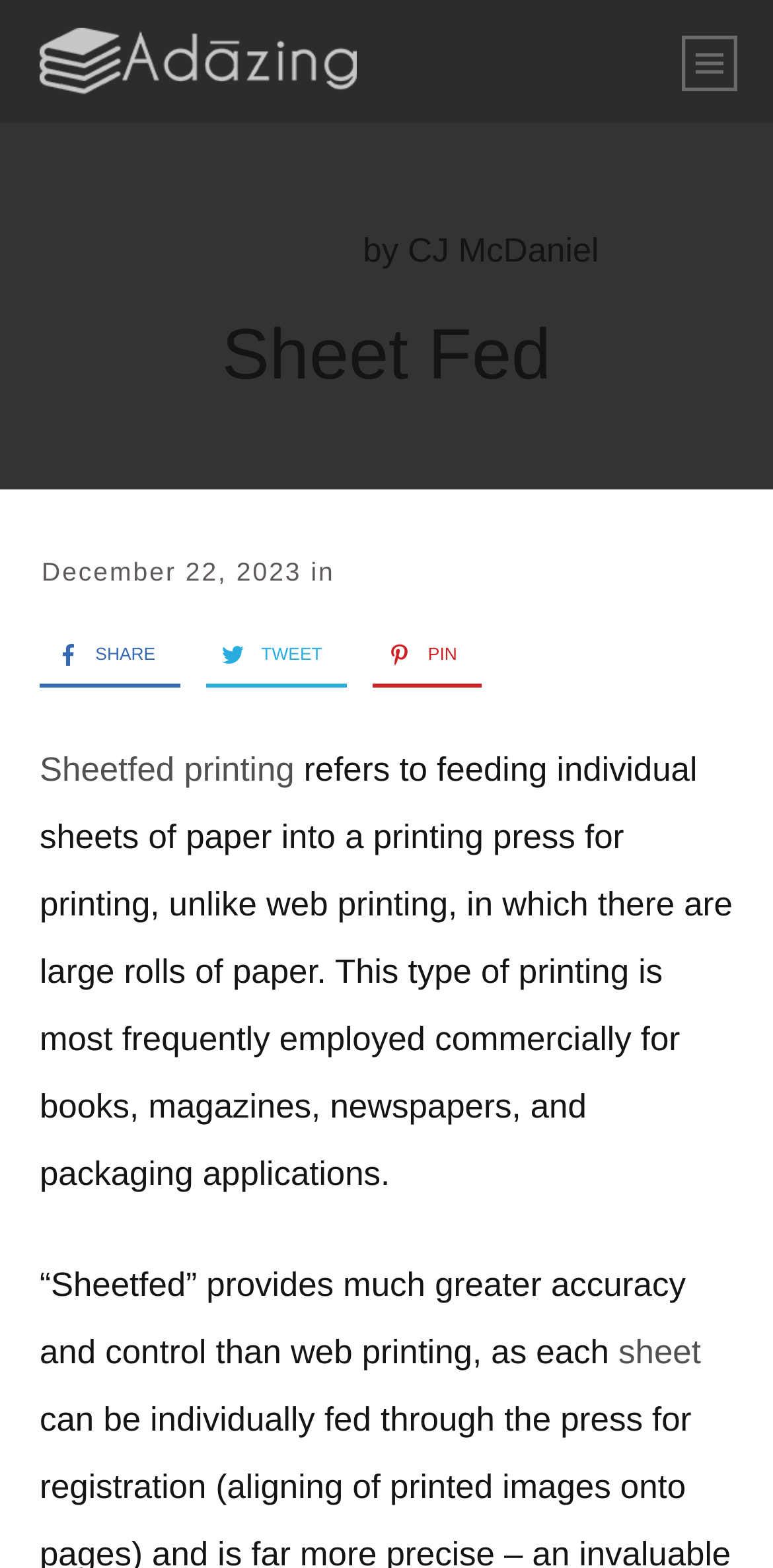Please locate the bounding box coordinates of the element that should be clicked to complete the given instruction: "Click the author image".

[0.346, 0.136, 0.444, 0.184]